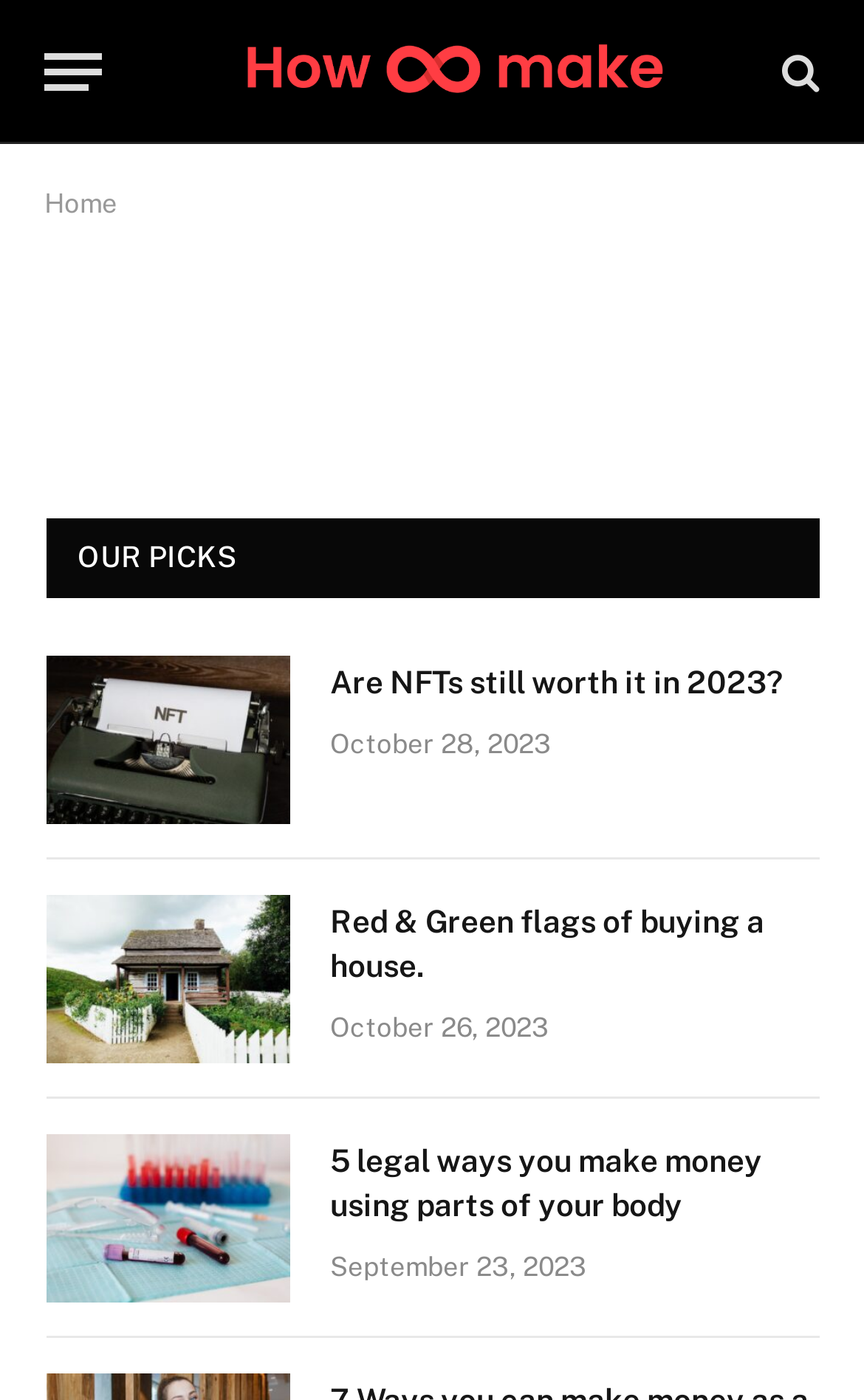Please identify the bounding box coordinates of the clickable element to fulfill the following instruction: "View the article about buying a house". The coordinates should be four float numbers between 0 and 1, i.e., [left, top, right, bottom].

[0.382, 0.642, 0.949, 0.706]